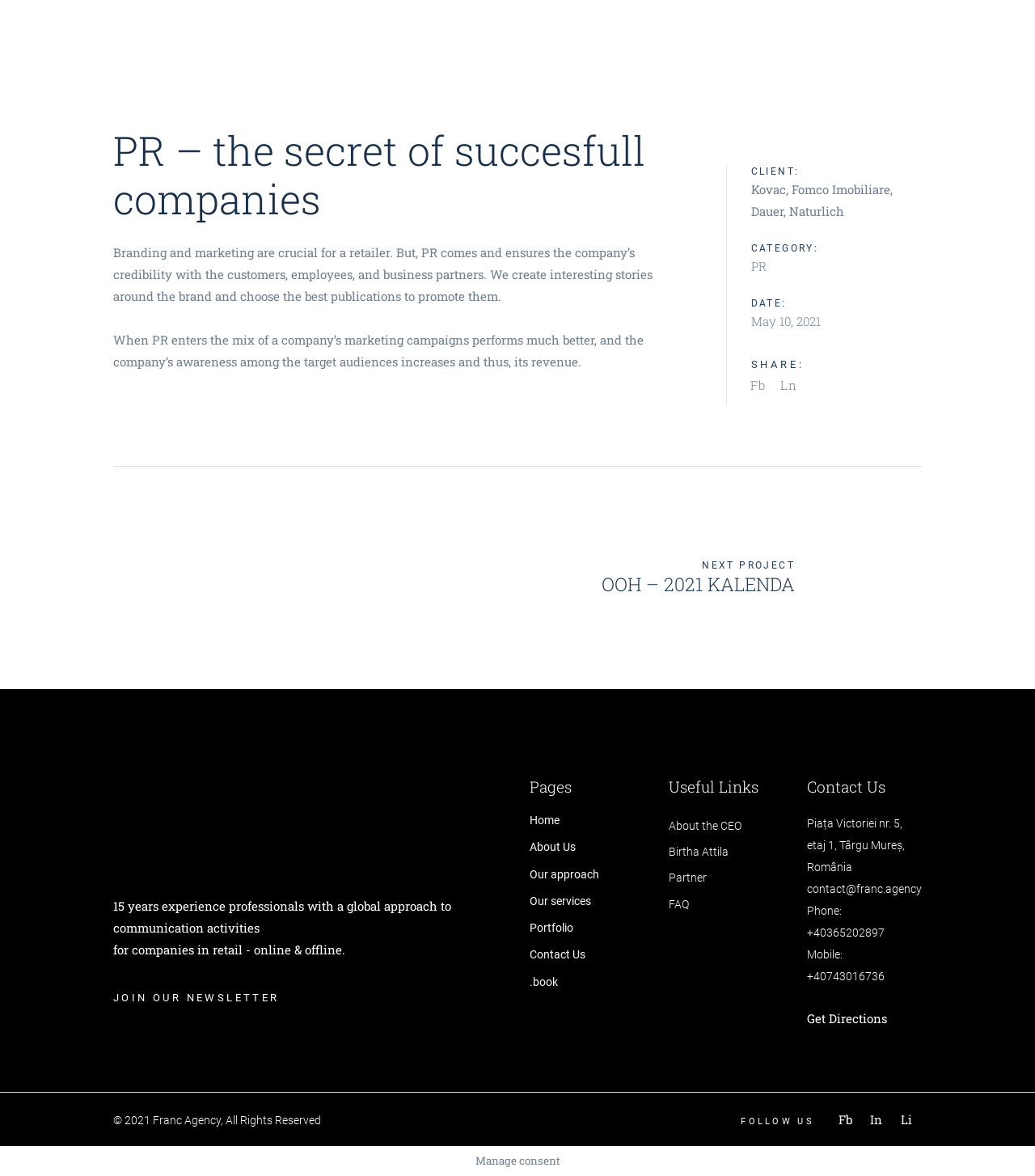What is the phone number of the company?
Using the image provided, answer with just one word or phrase.

+40365202897